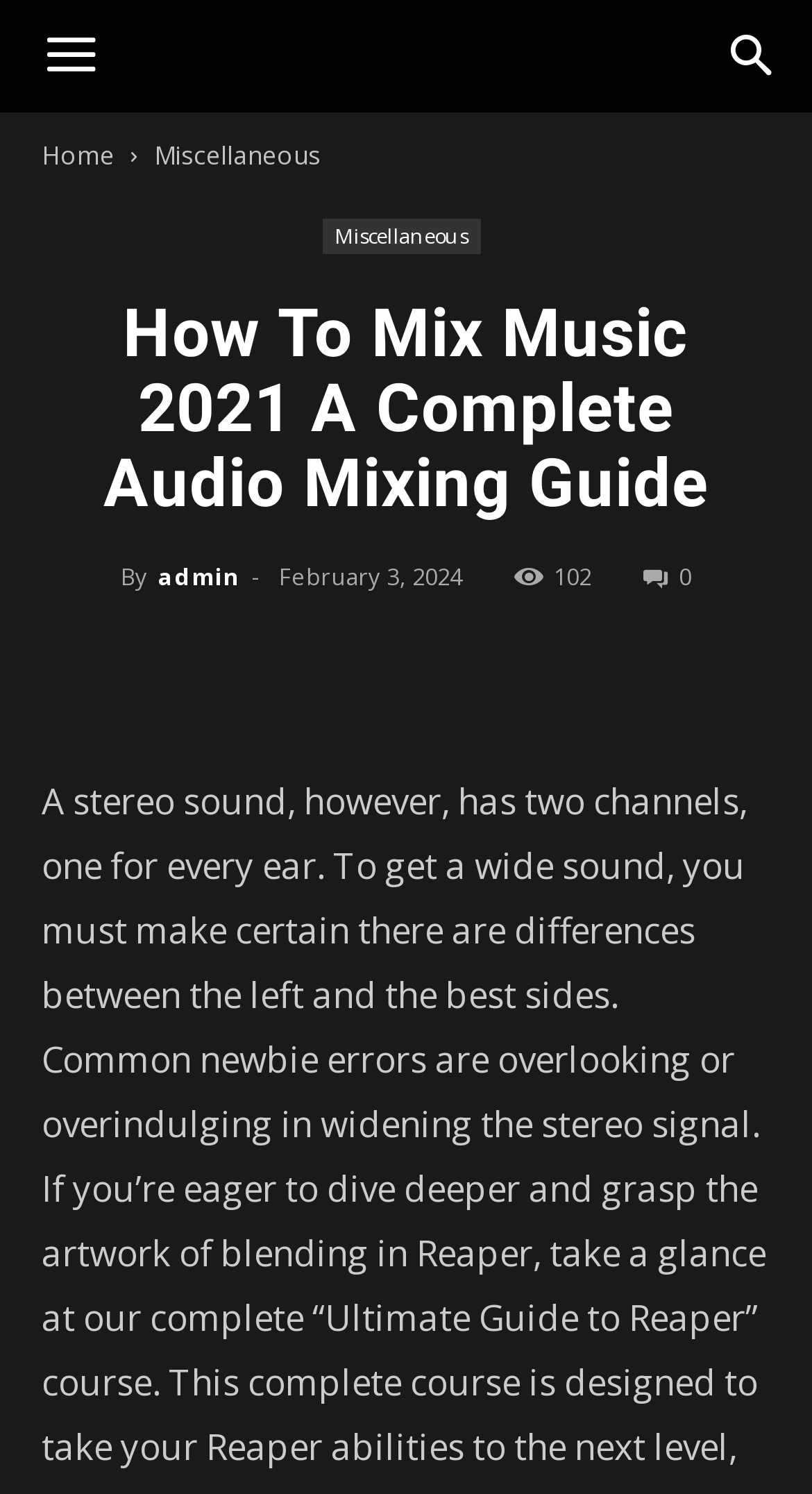Please respond to the question using a single word or phrase:
What social media platforms are available for sharing?

4